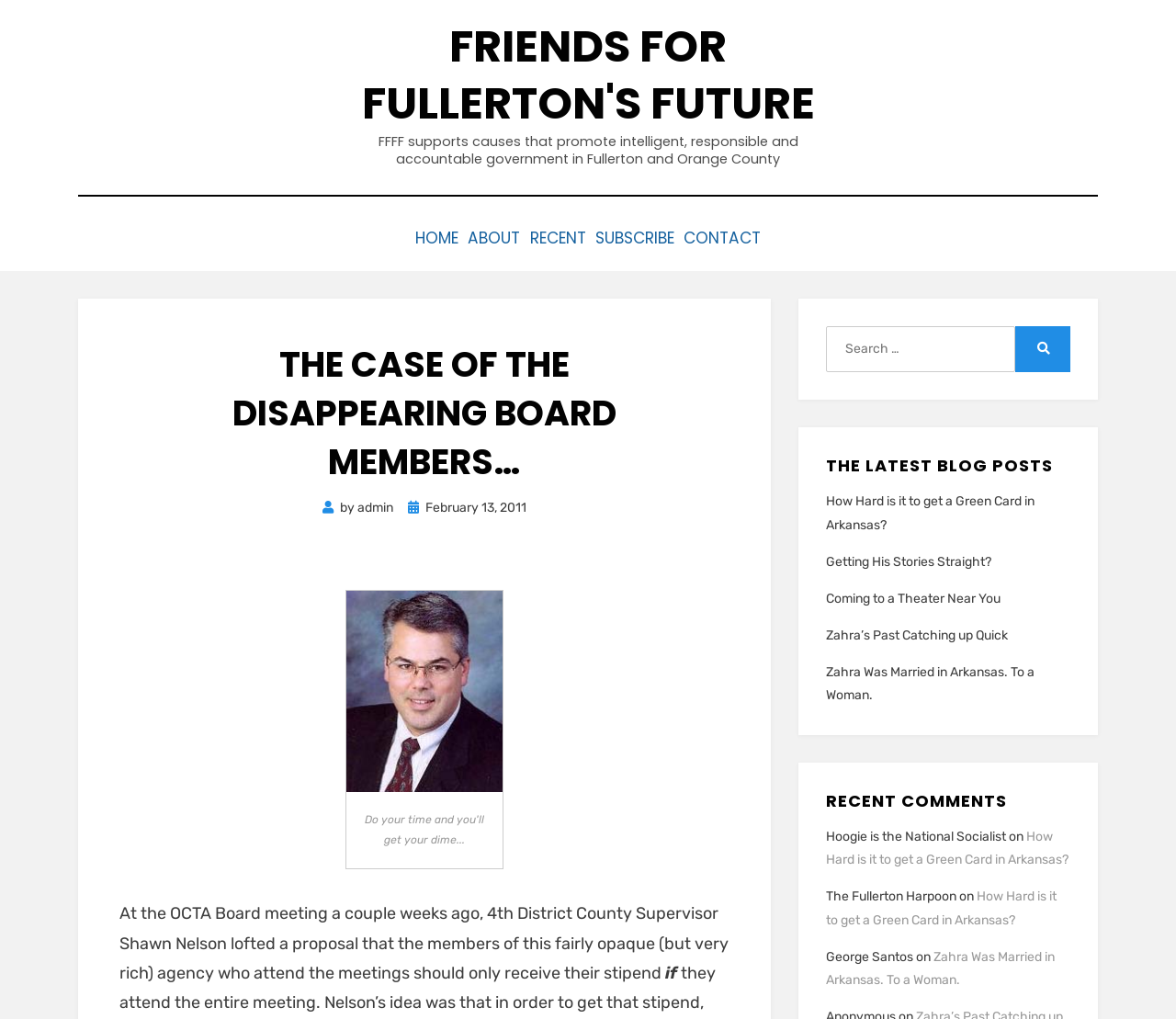Using the webpage screenshot and the element description Zahra’s Past Catching up Quick, determine the bounding box coordinates. Specify the coordinates in the format (top-left x, top-left y, bottom-right x, bottom-right y) with values ranging from 0 to 1.

[0.702, 0.613, 0.857, 0.628]